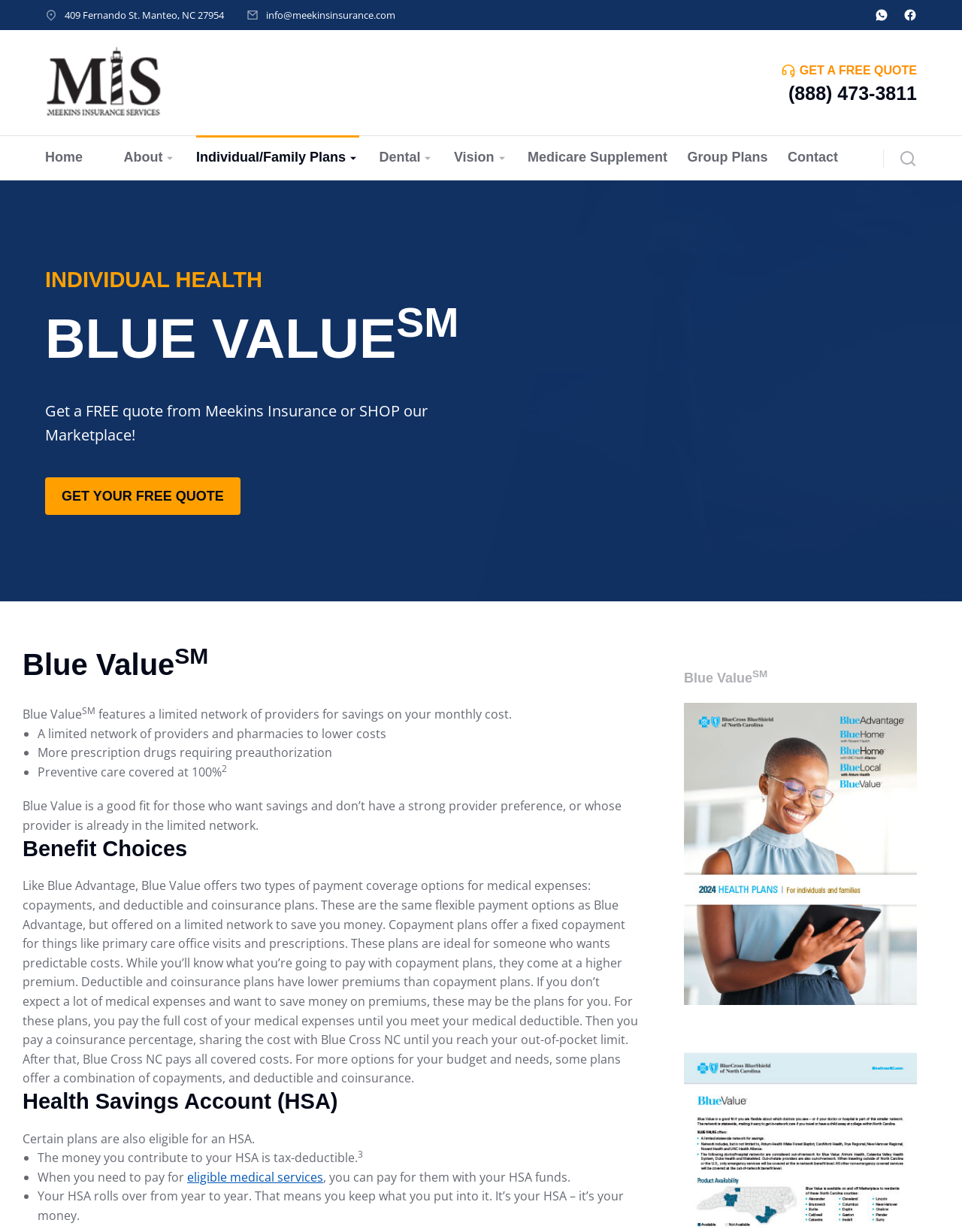What is the address of Meekins Insurance?
Carefully analyze the image and provide a thorough answer to the question.

I found the address by looking at the heading element that contains the address information, which is '409 Fernando St. Manteo, NC 27954'.